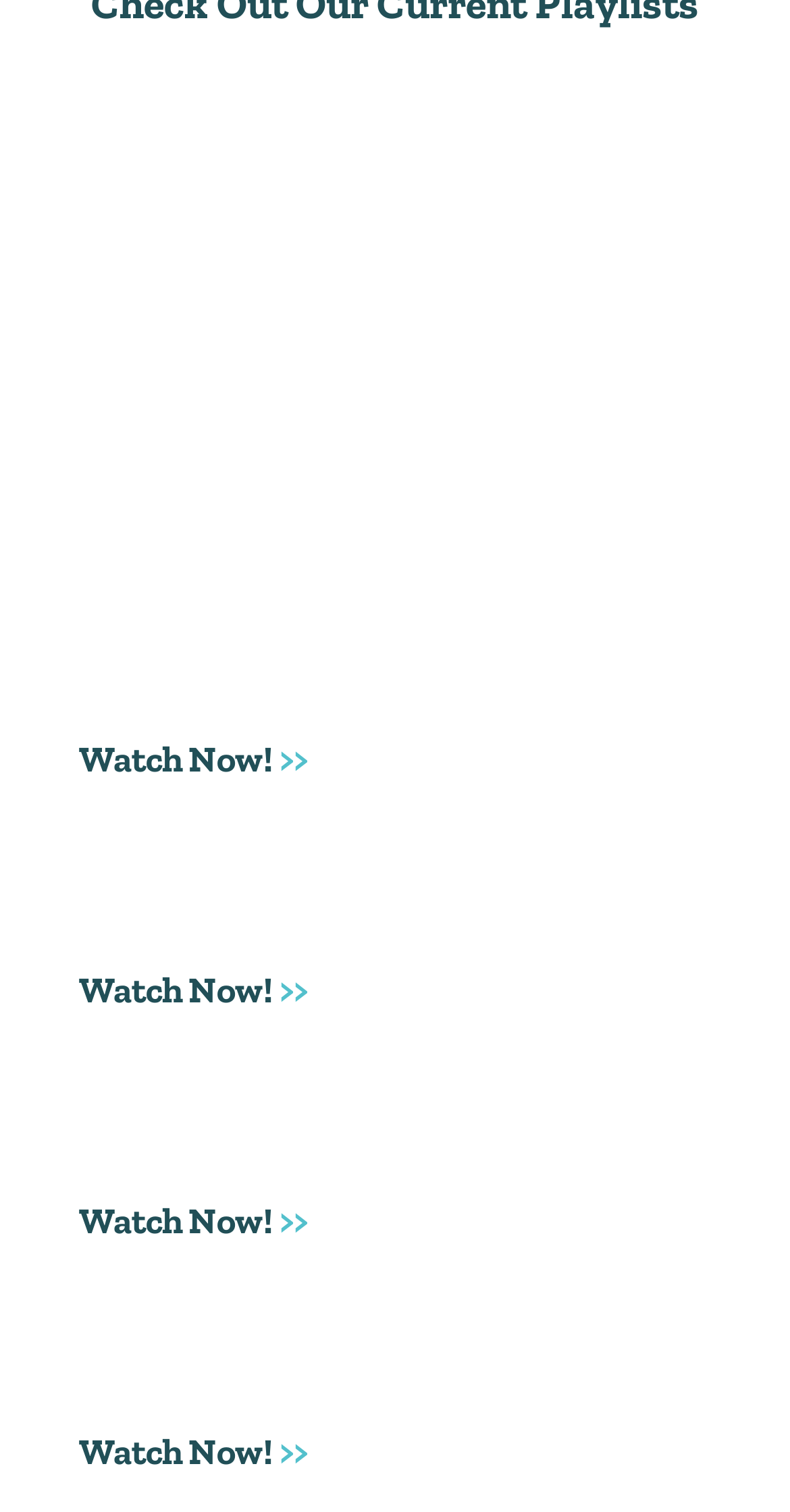What is the theme of the first section?
Answer the question with a detailed and thorough explanation.

The first section has a heading 'PaleoArt' and an image with a dinosaur, which suggests that the theme of this section is related to paleontology and art.